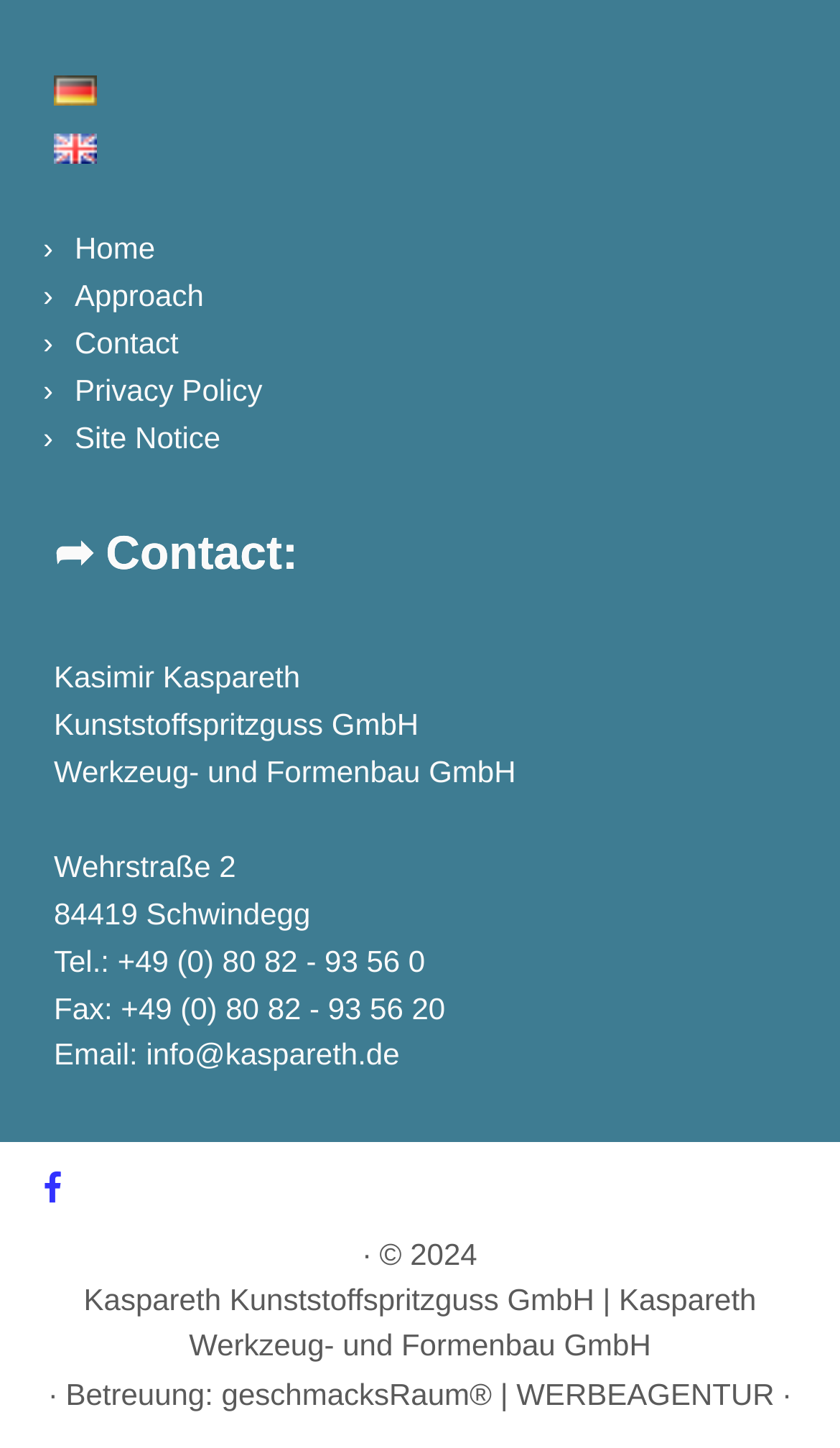Identify and provide the bounding box for the element described by: "Home".

[0.089, 0.159, 0.185, 0.183]